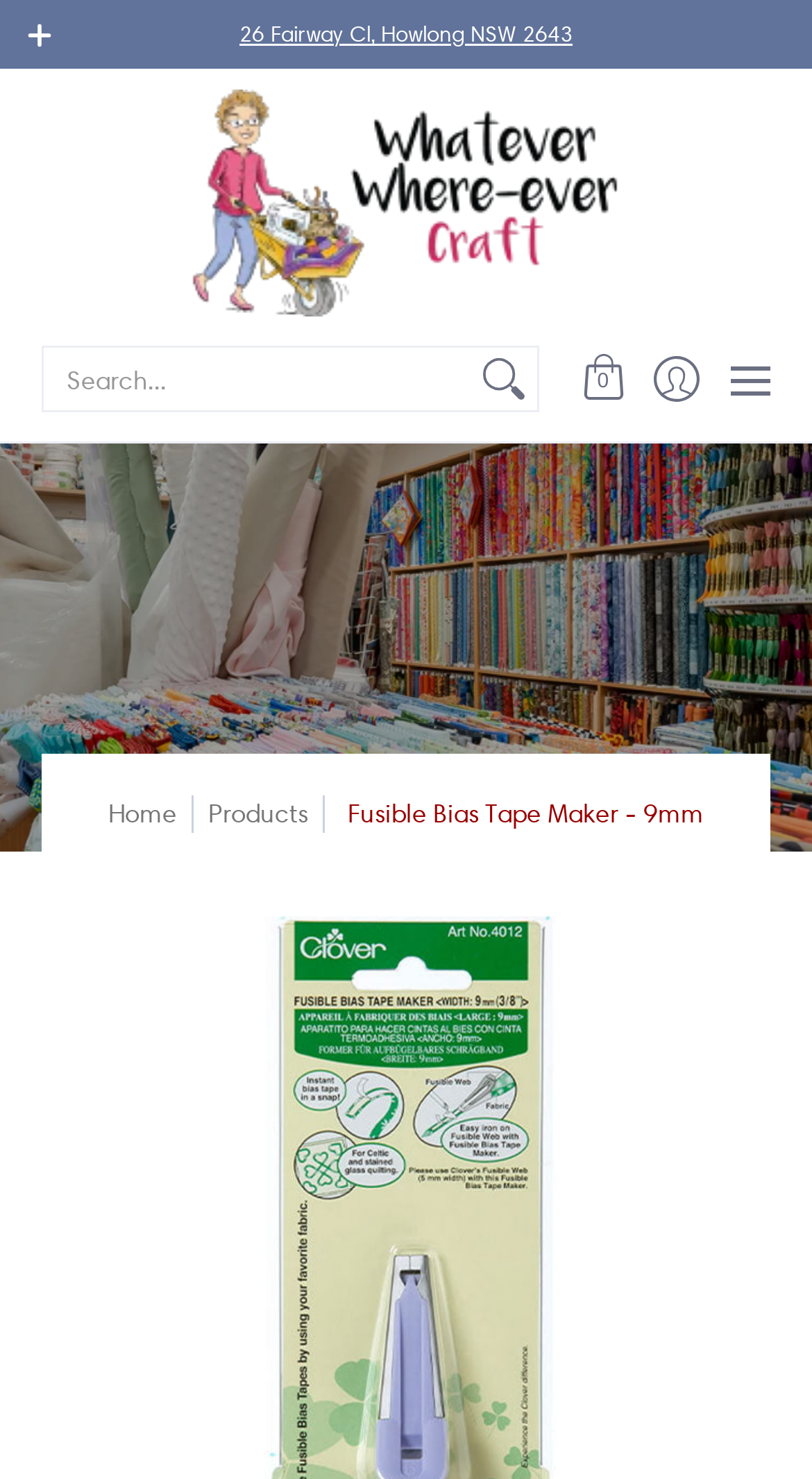Please determine the primary heading and provide its text.

Fusible Bias Tape Maker - 9mm